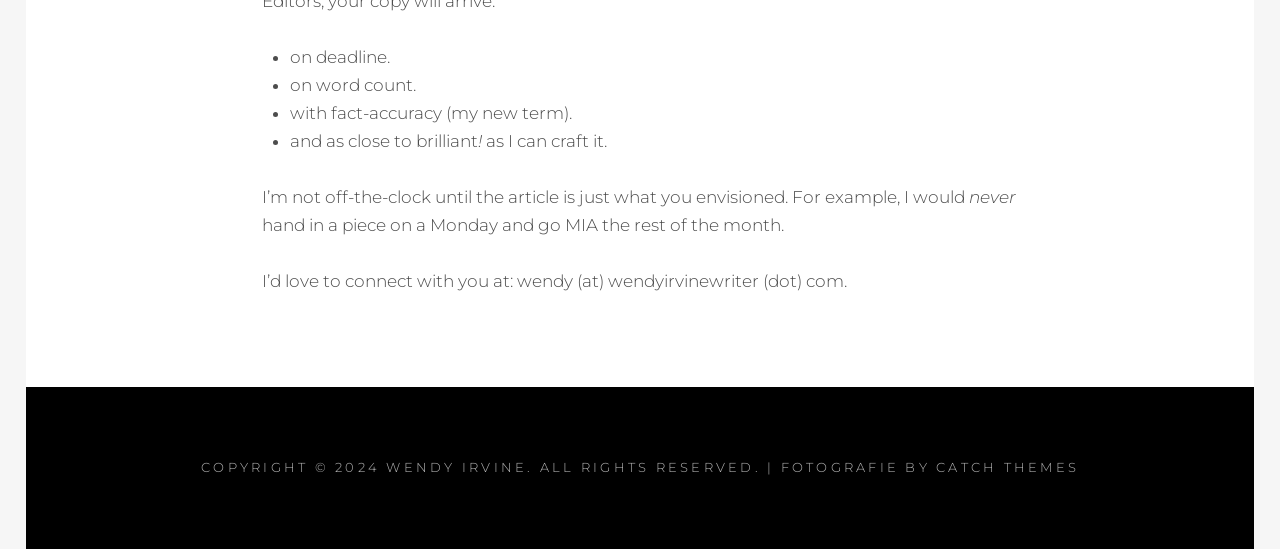Refer to the image and offer a detailed explanation in response to the question: What is the profession of the person?

Based on the content of the webpage, it appears that the person is a writer, as they mention crafting articles and being available for connection at their email address.